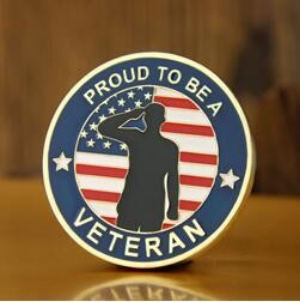What is the color of the embellishment on the coin's rim?
Based on the screenshot, answer the question with a single word or phrase.

Gold